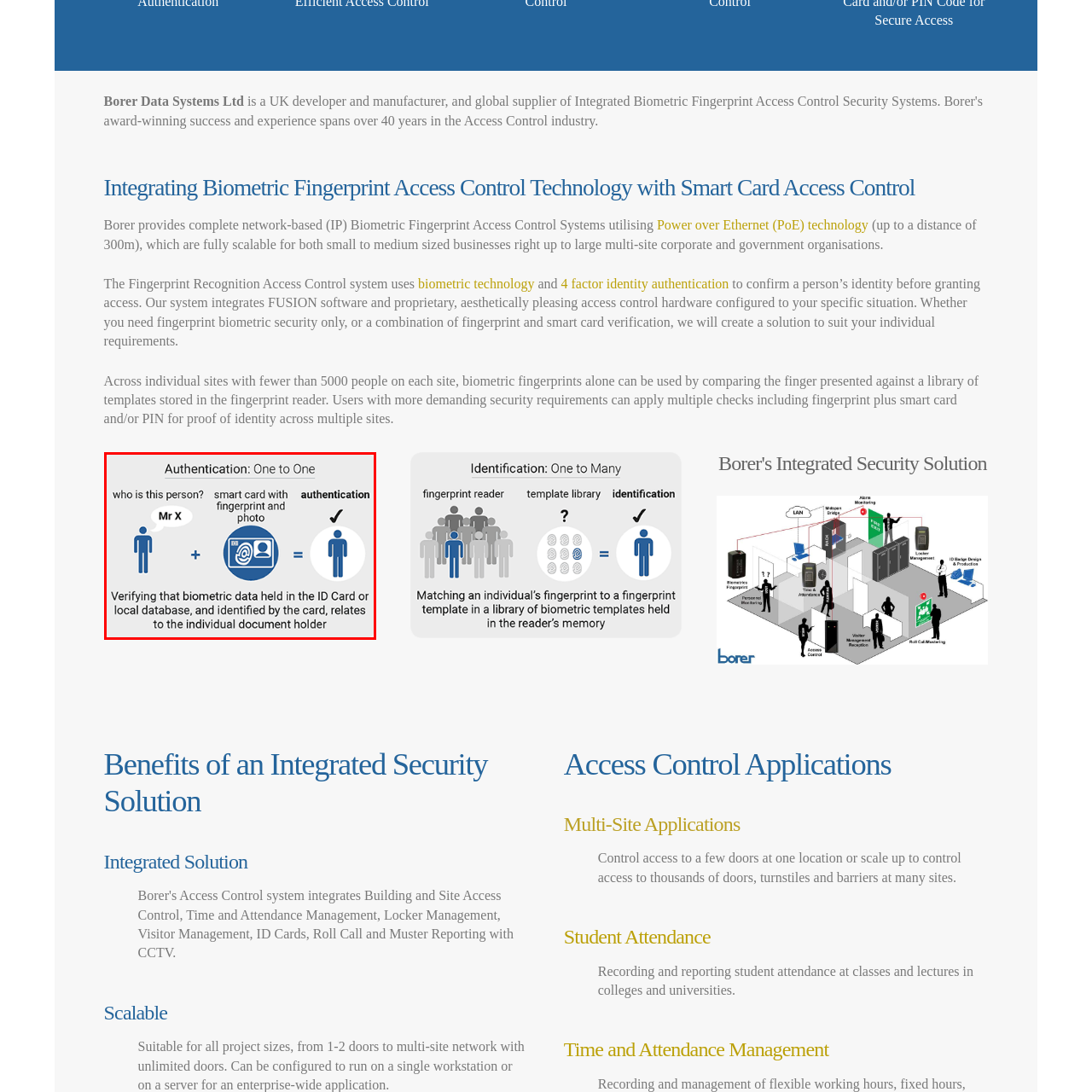Look closely at the image highlighted by the red bounding box and supply a detailed explanation in response to the following question: What biometric data is stored on the smart card?

The diagram illustrates that the smart card contains a fingerprint and a photo, which are used as biometric data for identity verification.